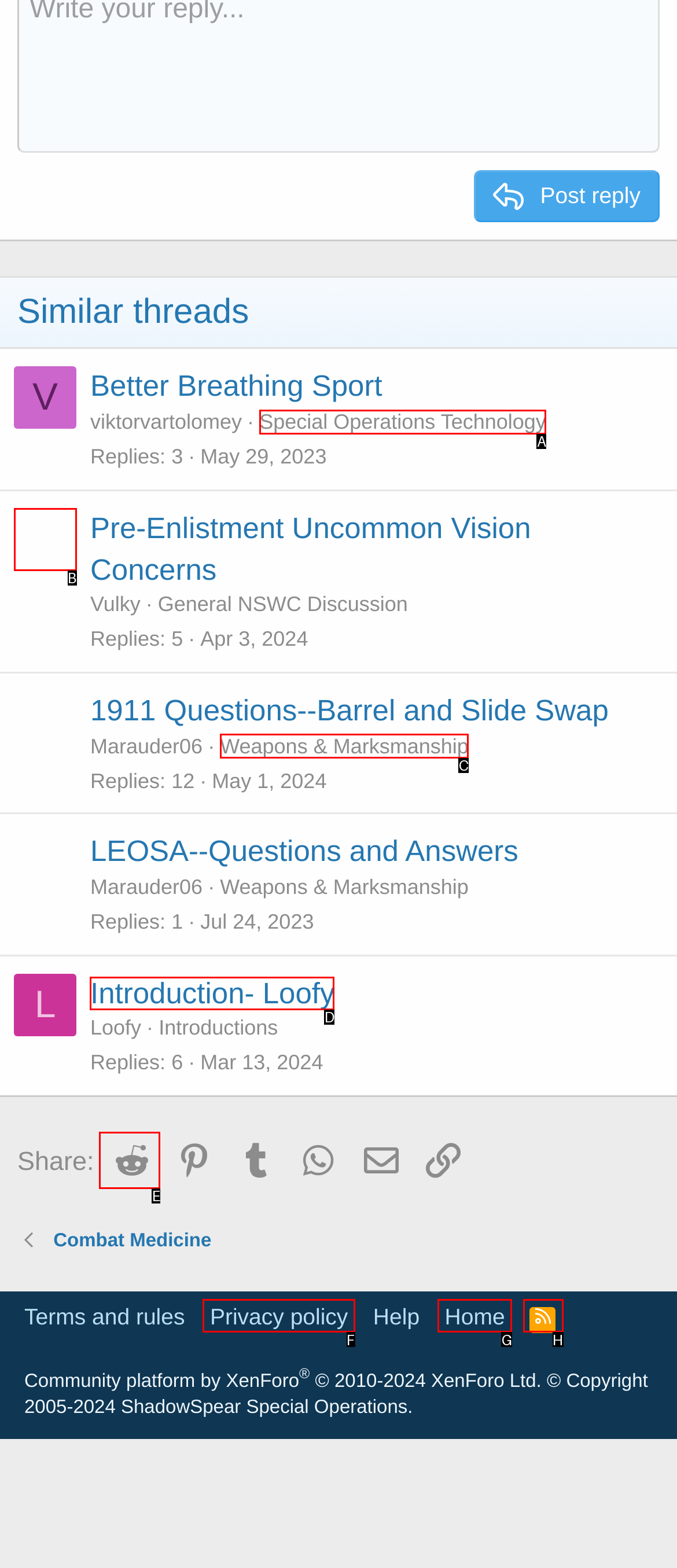To execute the task: View introduction by Loofy, which one of the highlighted HTML elements should be clicked? Answer with the option's letter from the choices provided.

D